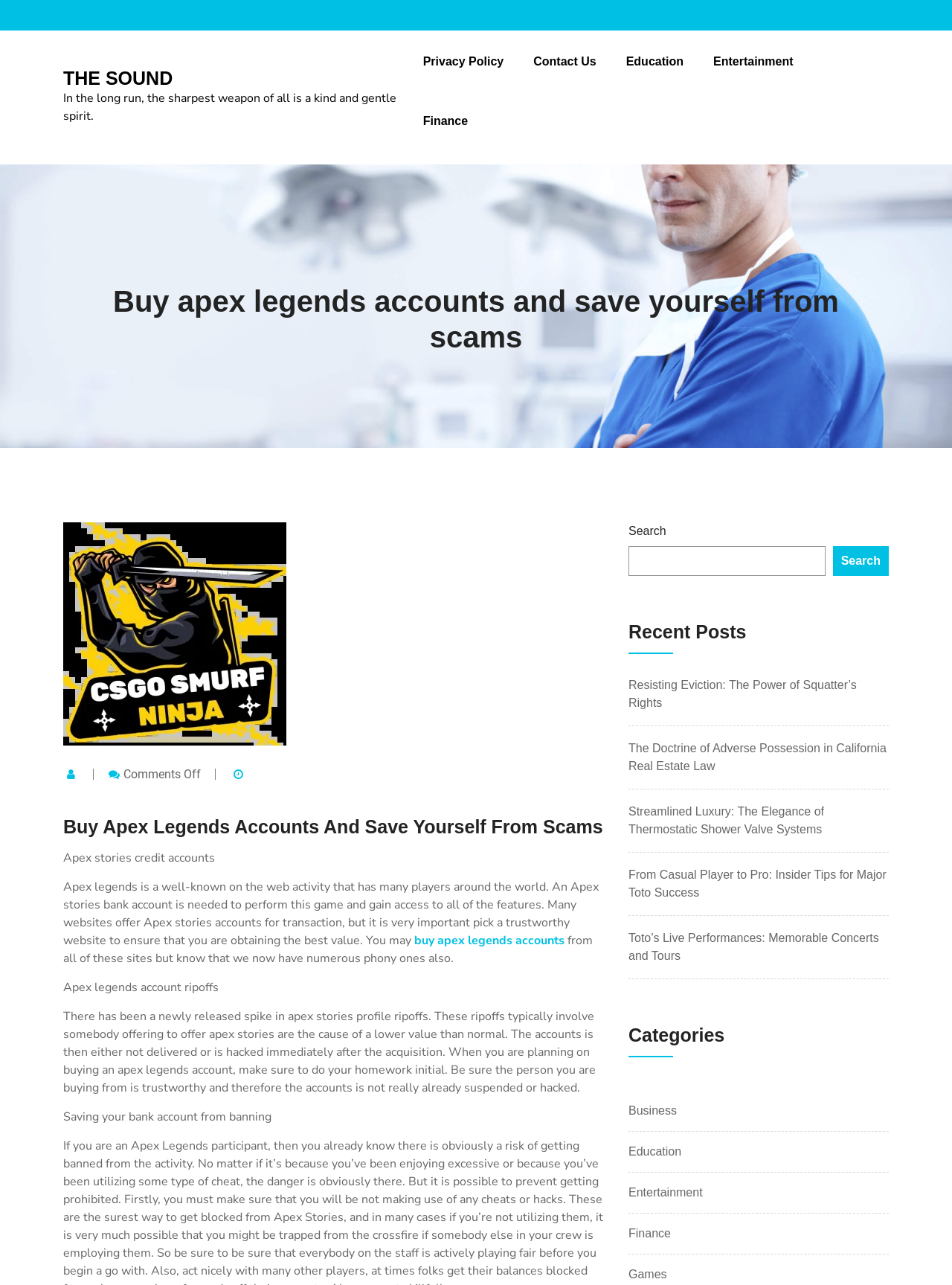Please specify the bounding box coordinates of the region to click in order to perform the following instruction: "Read 'Apex legends account ripoffs' article".

[0.066, 0.762, 0.23, 0.775]